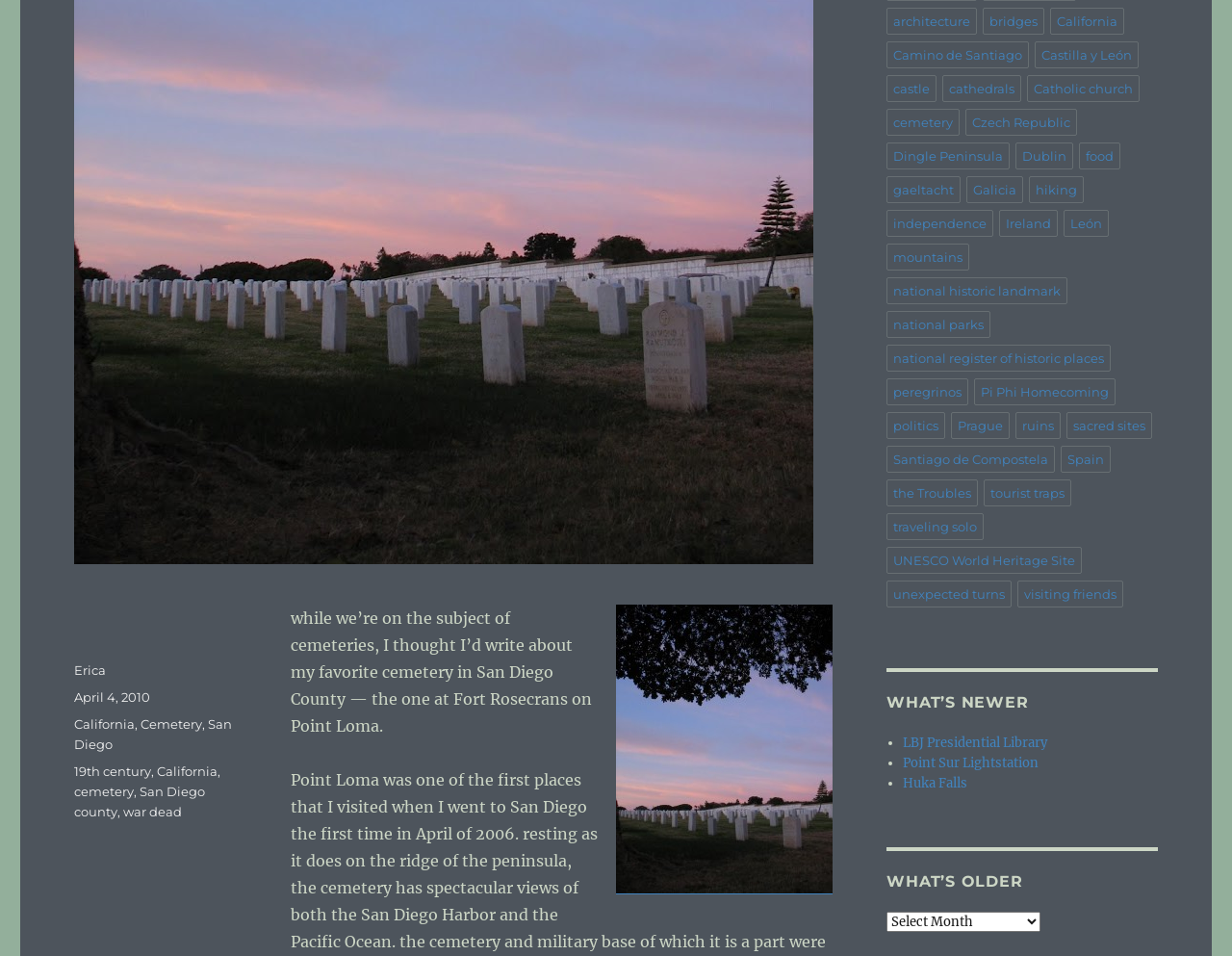Please predict the bounding box coordinates of the element's region where a click is necessary to complete the following instruction: "explore the category of California". The coordinates should be represented by four float numbers between 0 and 1, i.e., [left, top, right, bottom].

[0.06, 0.749, 0.11, 0.765]